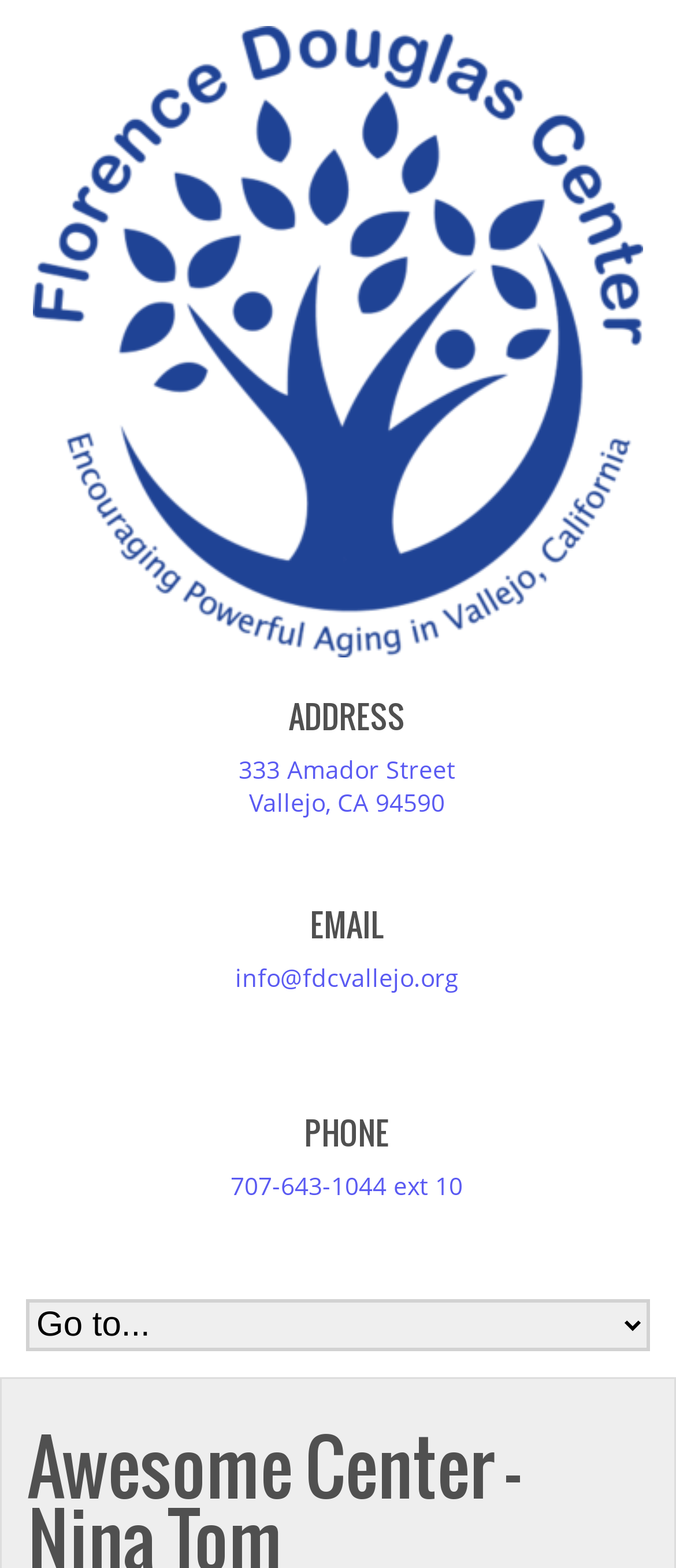Illustrate the webpage with a detailed description.

The webpage is about the Awesome Center, specifically the Florence Douglas Center, with a logo displayed prominently at the top left corner. Below the logo, there are three sections of contact information, each with a heading and corresponding details. 

The first section is labeled "ADDRESS" and lists the center's address as 333 Amador Street, Vallejo, CA 94590. This section is positioned at the top center of the page. 

To the right of the address section, there is an "EMAIL" section with a link to the email address "info@fdcvallejo.org". This section is located slightly below the address section.

Further down, there is a "PHONE" section with a link to the phone number "707-643-1044 ext 10". This section is positioned at the bottom center of the page.

At the bottom right corner, there is a combobox with a dropdown menu, although it is not expanded by default.